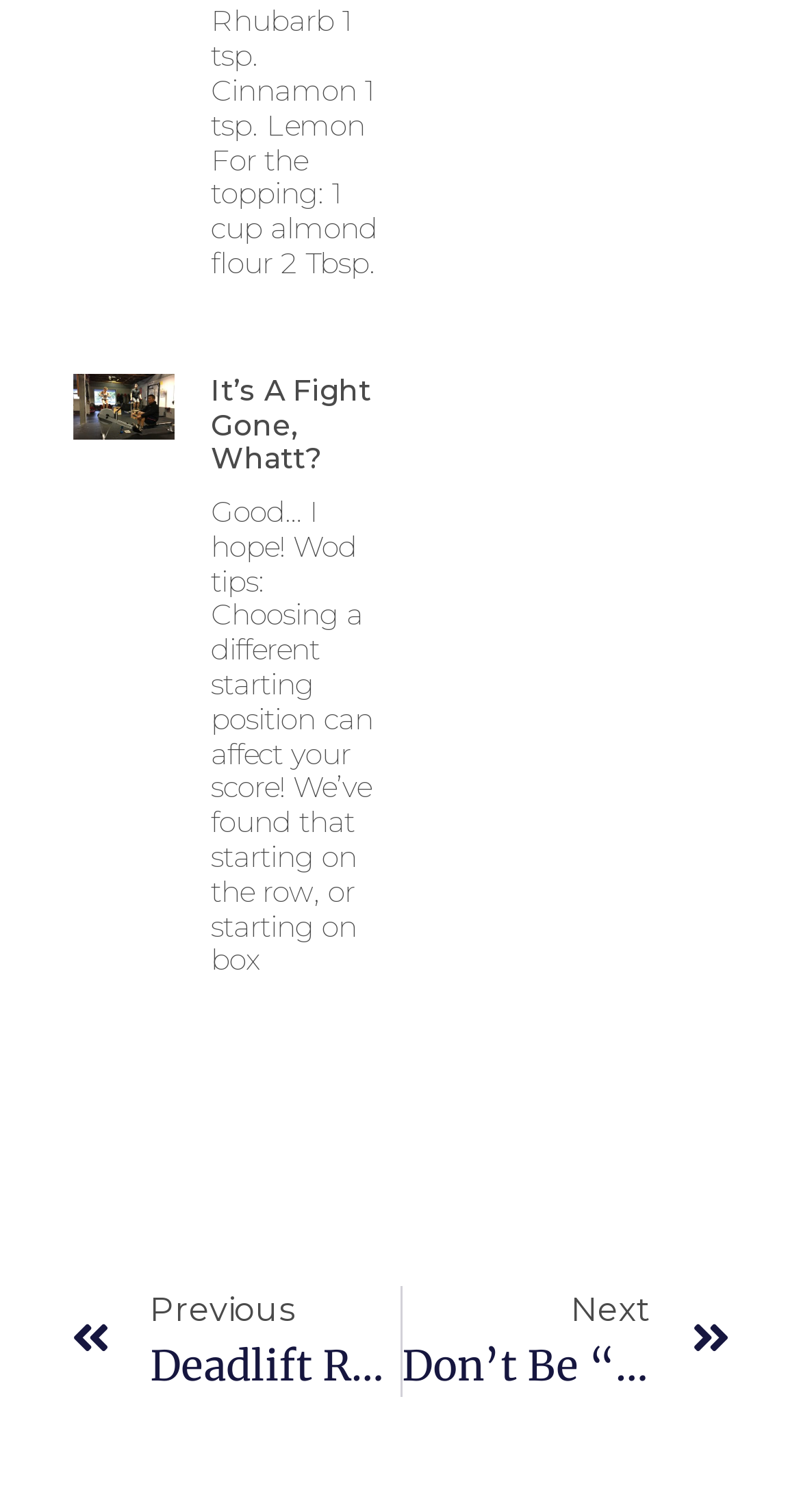What is the text of the next link?
Use the image to give a comprehensive and detailed response to the question.

The text of the next link can be found in the link element with the bounding box coordinate of [0.501, 0.851, 0.91, 0.924]. The text is 'Next Don’t Be “That Guy” Or “That Girl” Next'.